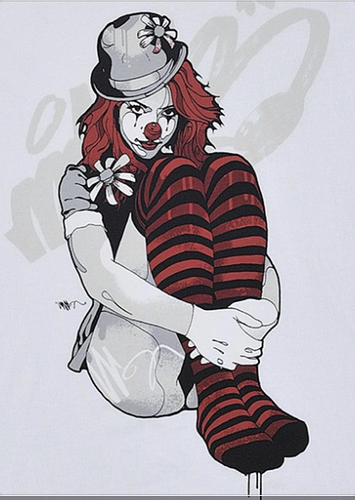Respond to the following query with just one word or a short phrase: 
What is the clown wearing on her head?

A hat with flowers